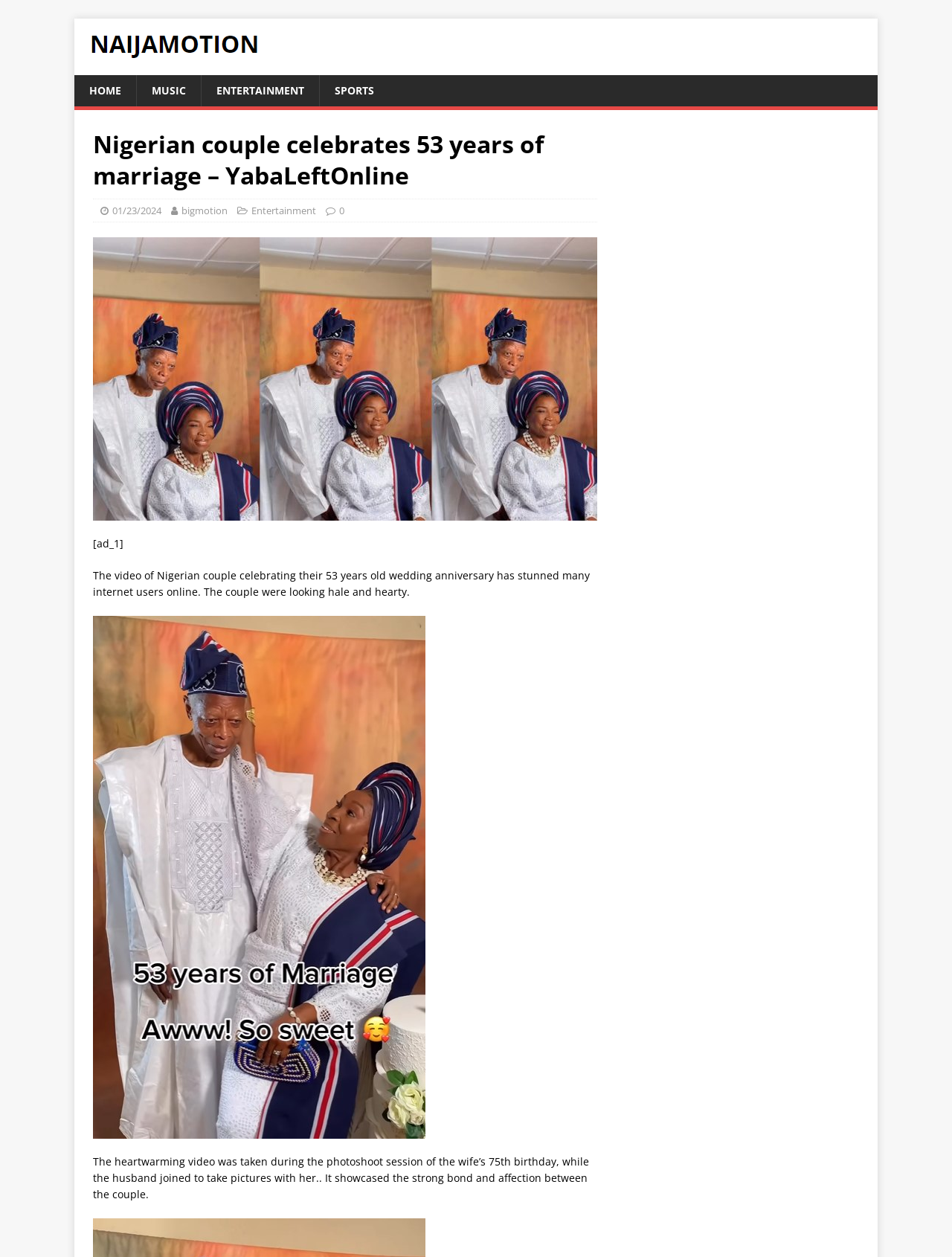Please identify the bounding box coordinates of the element that needs to be clicked to perform the following instruction: "Read the article published on 01/23/2024".

[0.118, 0.162, 0.17, 0.173]